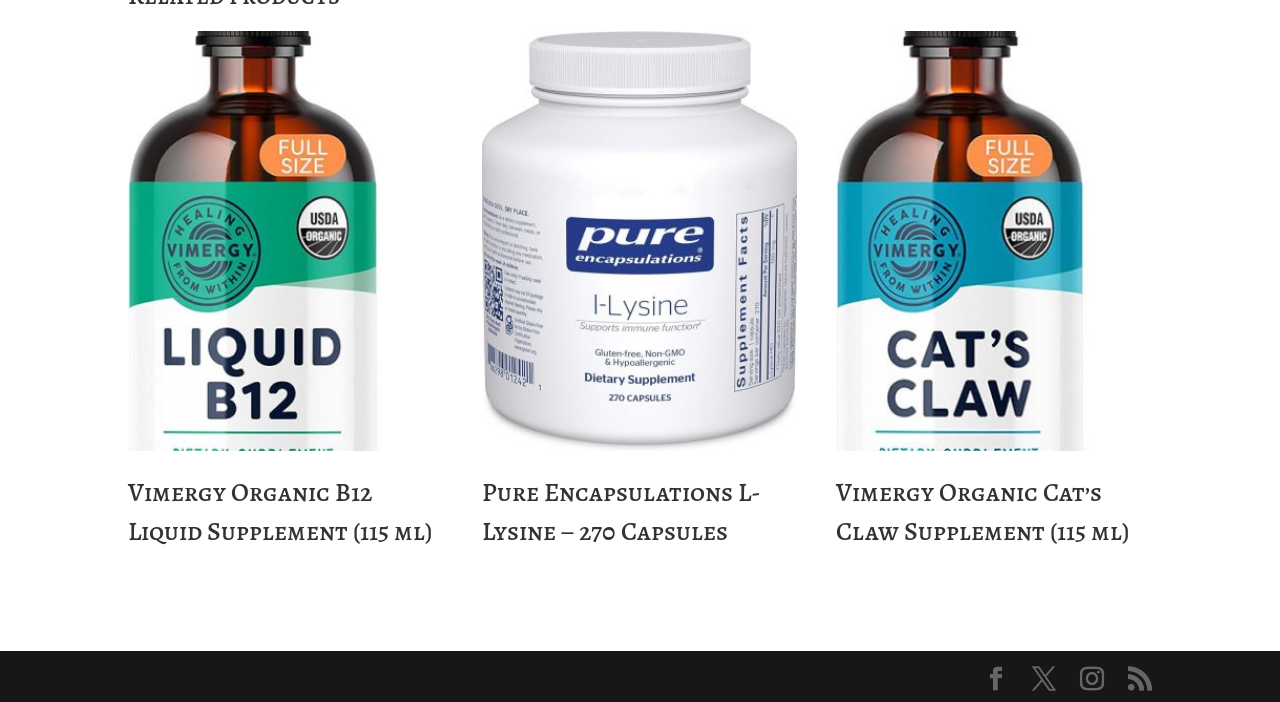Provide the bounding box coordinates of the UI element that matches the description: "X".

[0.806, 0.948, 0.825, 0.989]